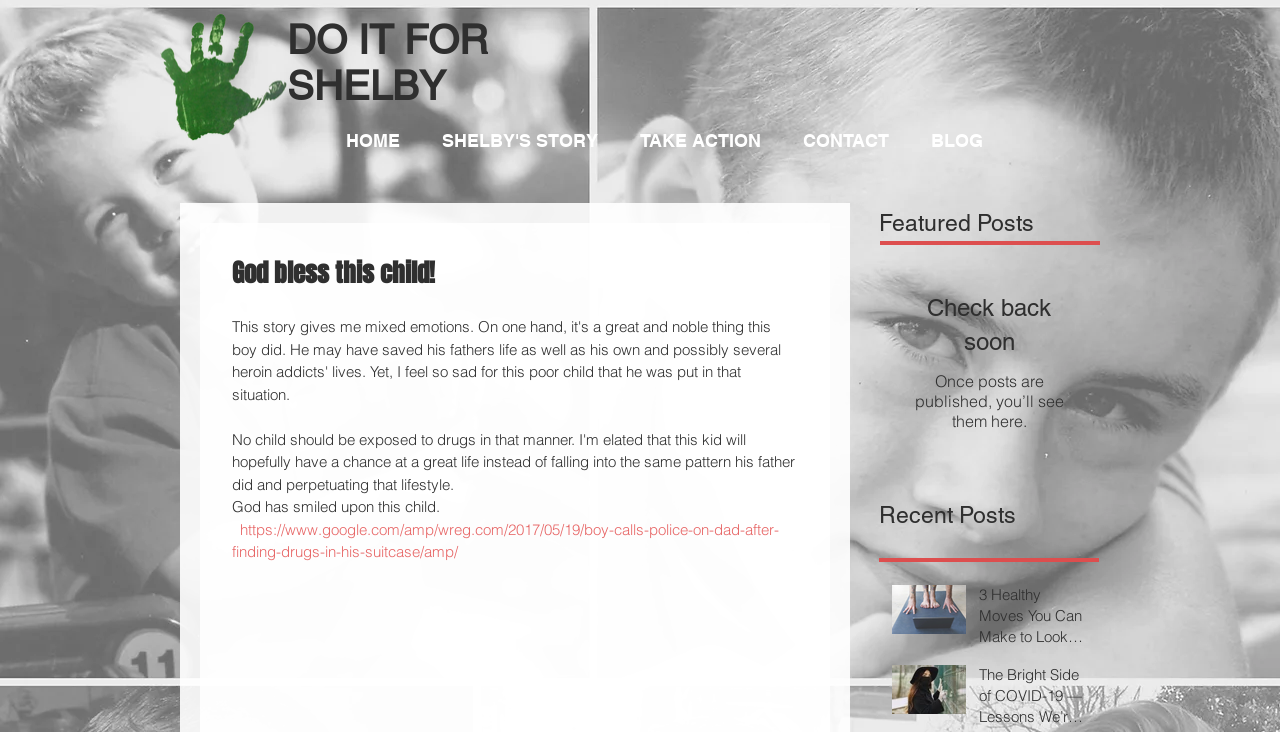Please study the image and answer the question comprehensively:
How many posts are currently published?

The webpage has a section for 'Featured Posts' and 'Recent Posts', but it does not display any published posts. The message 'Check back soon' and 'Once posts are published, you’ll see them here.' suggests that no posts are currently published.